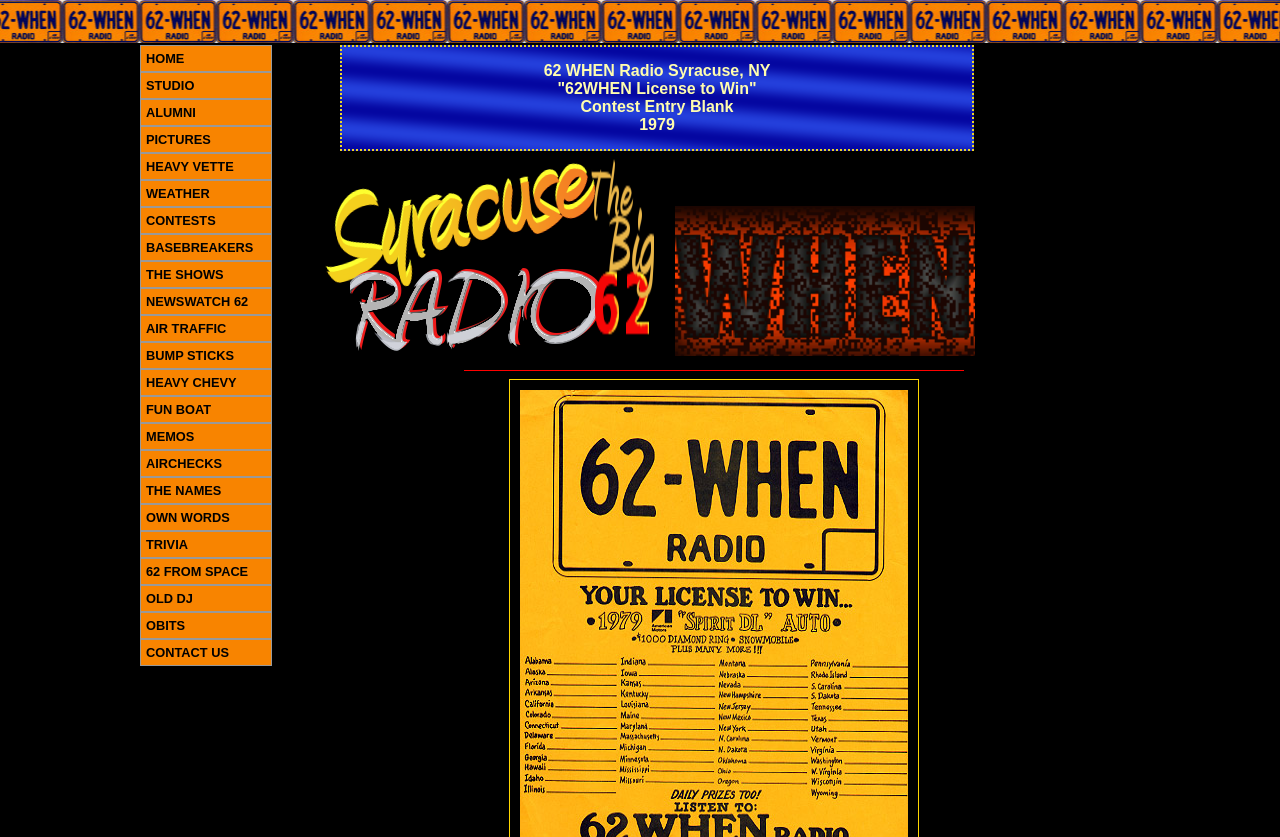Locate the bounding box coordinates of the element I should click to achieve the following instruction: "check out pictures".

[0.109, 0.151, 0.212, 0.183]